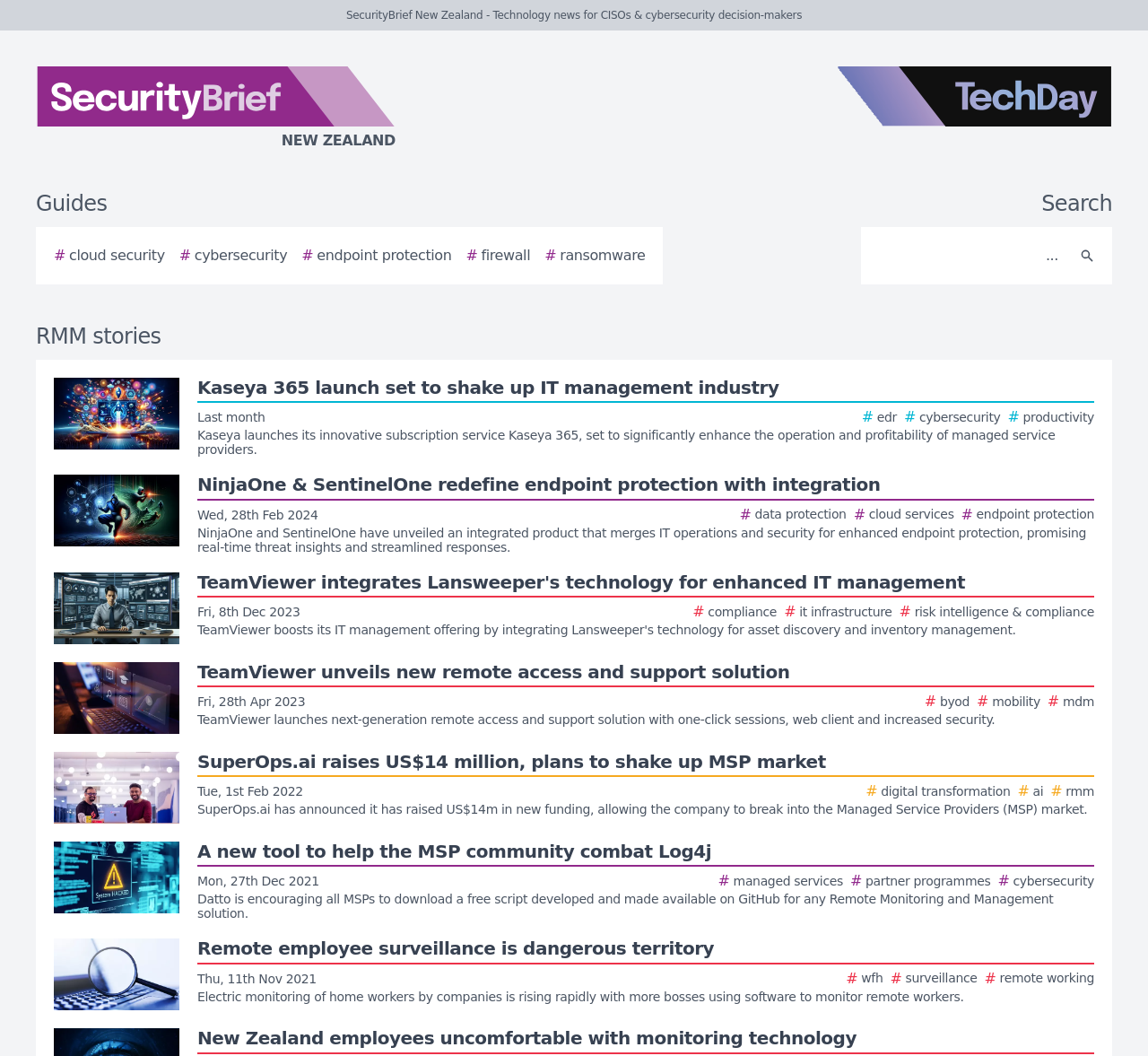Provide a brief response using a word or short phrase to this question:
How many RMM stories are displayed on the webpage?

6